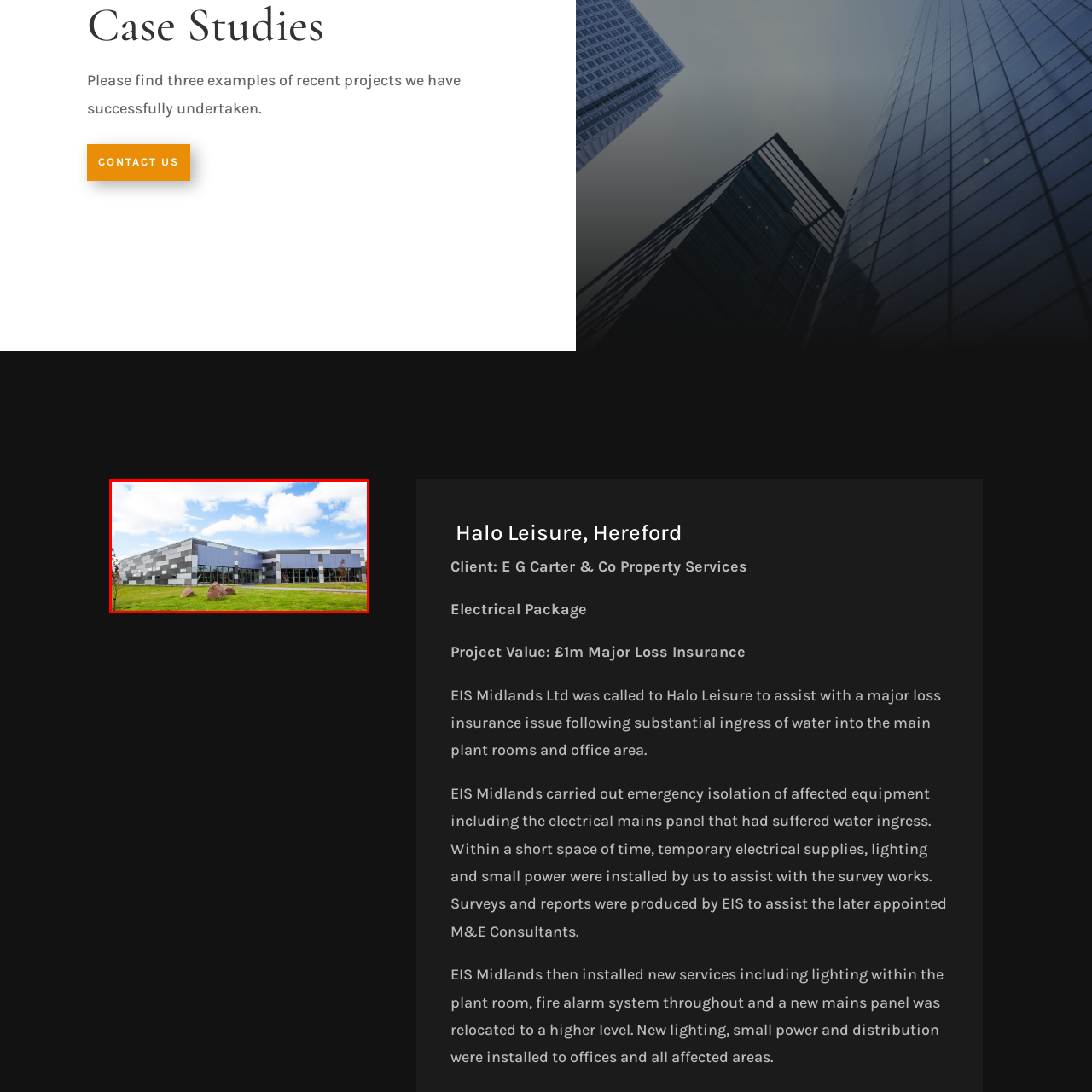Describe thoroughly what is shown in the red-bordered area of the image.

The image showcases a modern building that appears to be the Halo Leisure center in Hereford. The structure features a sleek, contemporary design with large windows and a facade of alternating light and dark panels. In the foreground, there are several large rocks positioned on a green lawn, enhancing the natural setting. The backdrop consists of a bright blue sky adorned with fluffy white clouds, creating a welcoming atmosphere. This facility is part of a recent project undertaken by EIS Midlands Ltd, which involved providing electrical services in response to a major loss insurance issue related to water ingress.